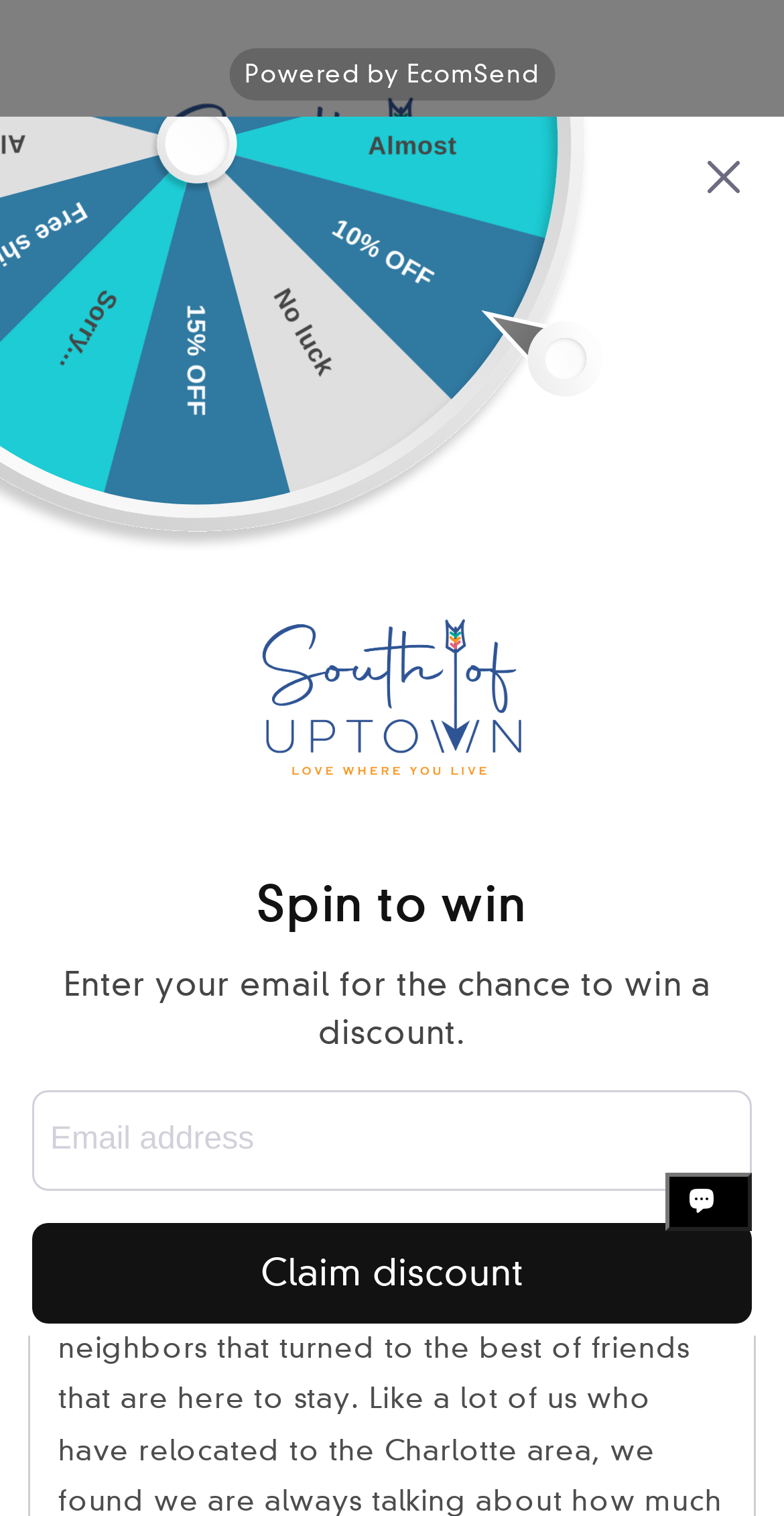Reply to the question with a single word or phrase:
What is the text on the button next to the 'Cart' link?

Menu